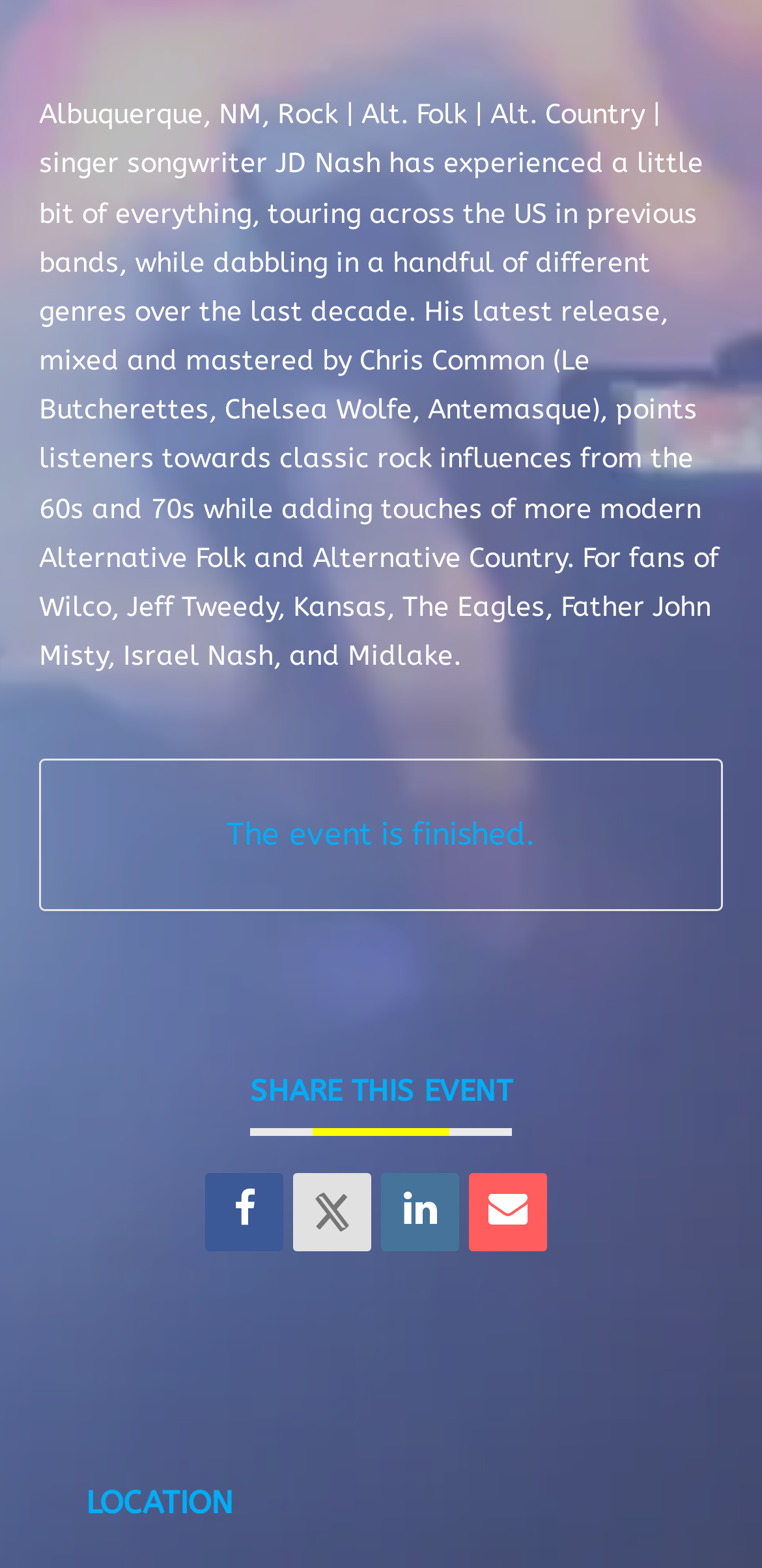Answer the question below in one word or phrase:
What genre of music does JD Nash play?

Alt. Folk | Alt. Country